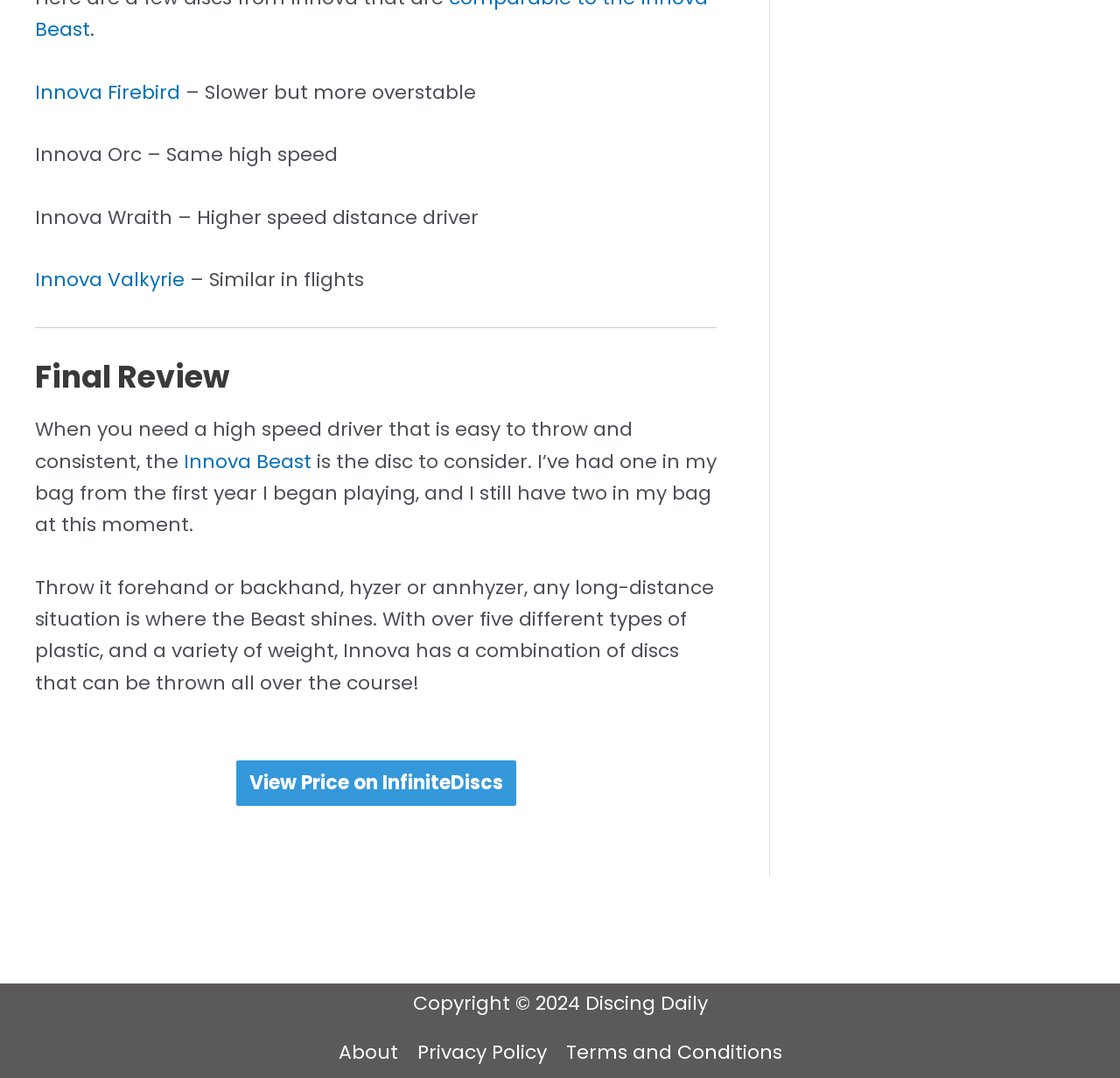Based on the element description: "About", identify the UI element and provide its bounding box coordinates. Use four float numbers between 0 and 1, [left, top, right, bottom].

[0.302, 0.962, 0.364, 0.992]